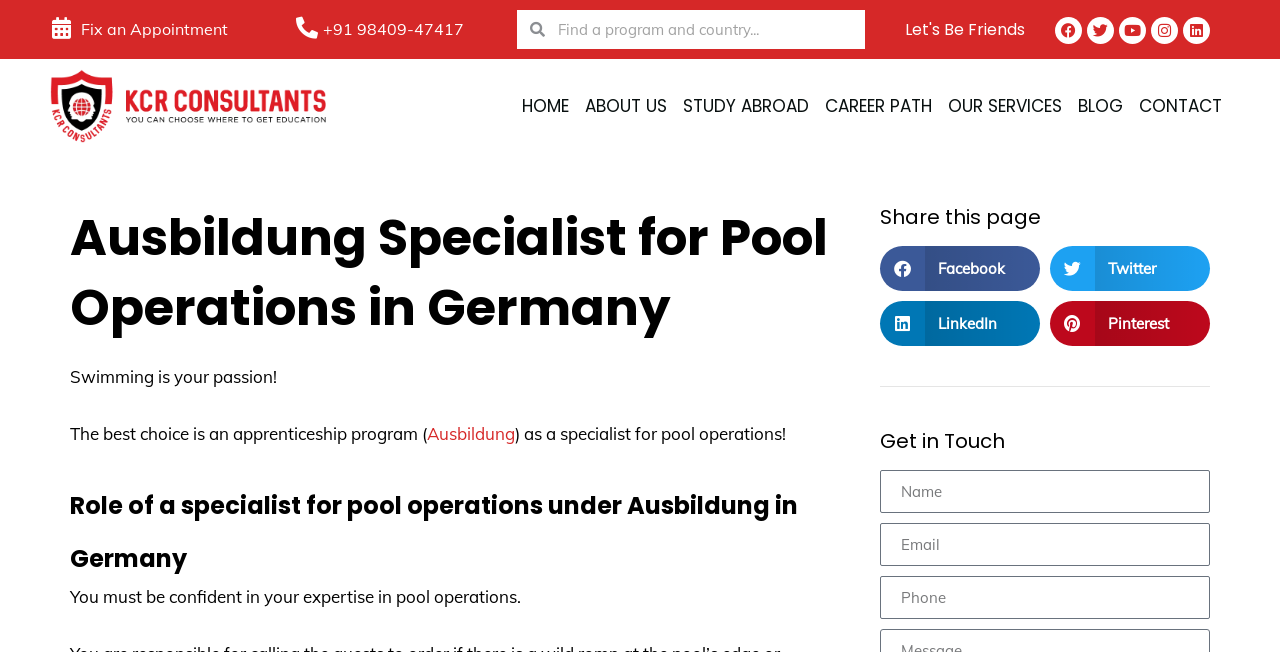Find the bounding box coordinates of the area that needs to be clicked in order to achieve the following instruction: "Fix an appointment". The coordinates should be specified as four float numbers between 0 and 1, i.e., [left, top, right, bottom].

[0.063, 0.029, 0.178, 0.06]